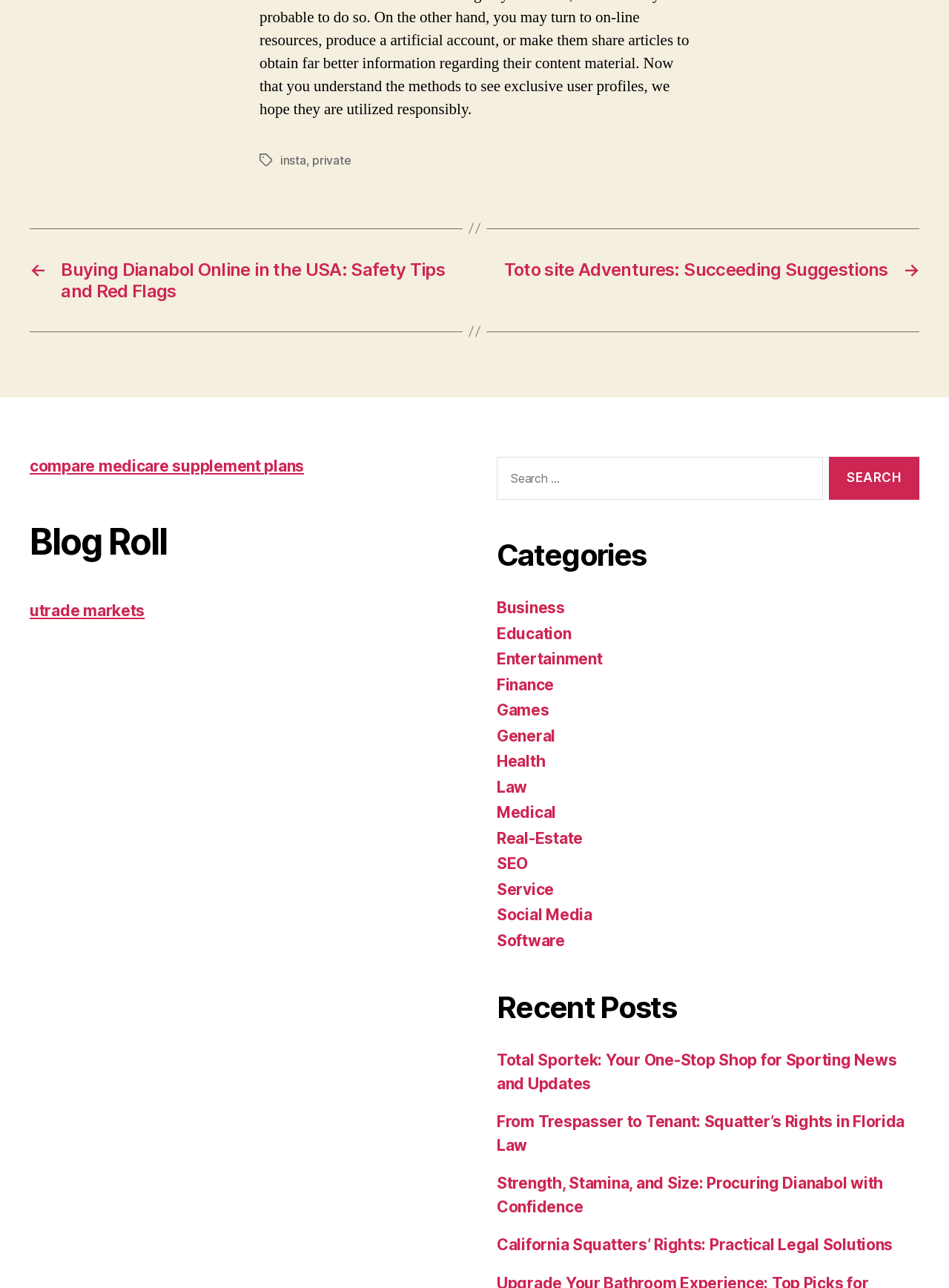How many recent posts are listed?
Based on the image, answer the question in a detailed manner.

I looked at the heading 'Recent Posts' and counted the number of links under it, which are 4.